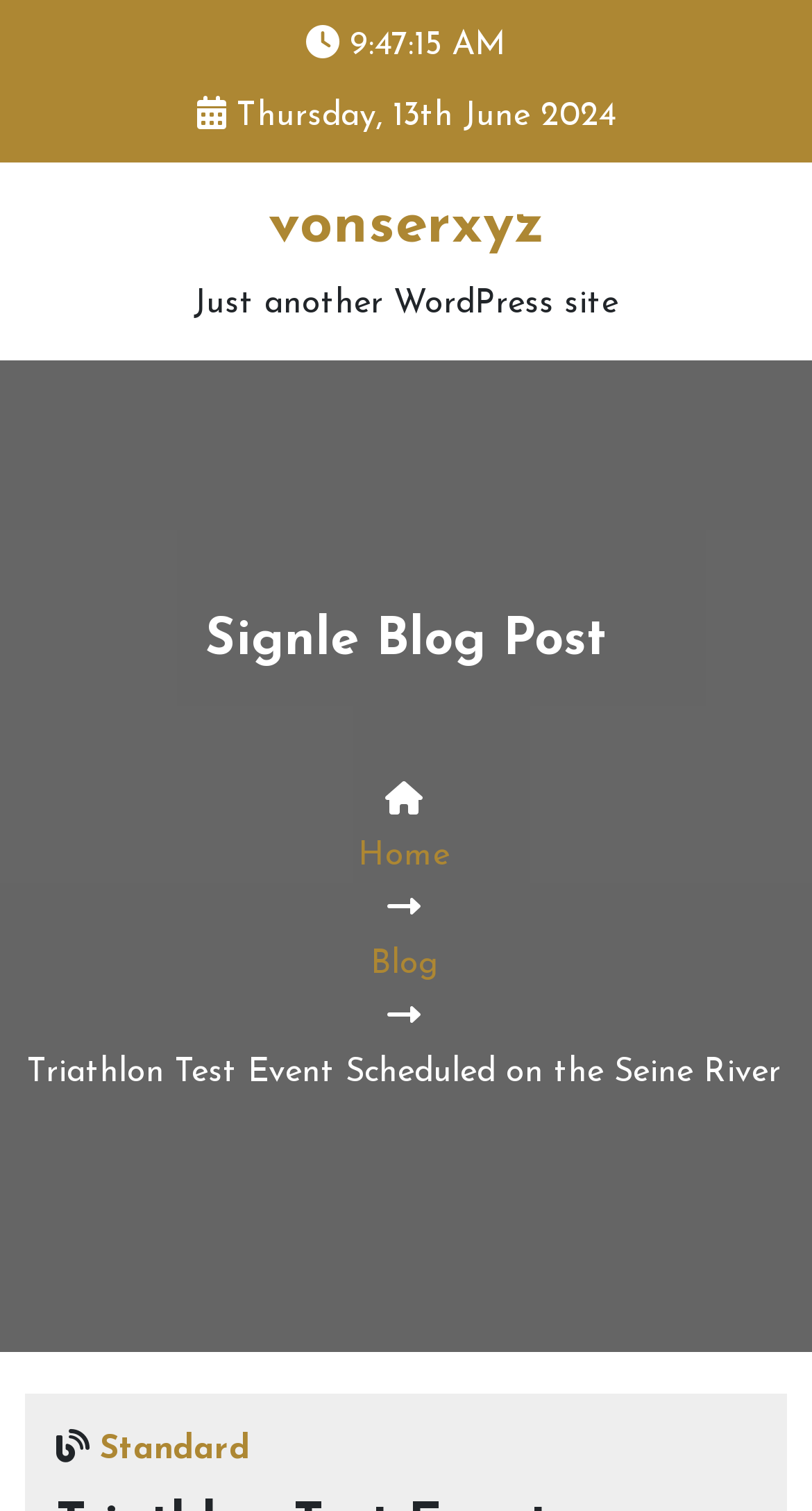Produce an extensive caption that describes everything on the webpage.

The webpage appears to be a blog post about a triathlon test event scheduled on the Seine River in Paris. At the top of the page, there is a date displayed, "Thursday, 13th June 2024". Below the date, there is a heading with the text "vonserxyz", which contains a link to the same text. 

To the right of the "vonserxyz" heading, there is a static text "Just another WordPress site". Further down the page, there is another heading titled "Single Blog Post". Below this heading, there are two links, "Home" and "Blog", positioned side by side. 

The main content of the blog post is headed with the title "Triathlon Test Event Scheduled on the Seine River", which takes up most of the page's width. At the bottom of the page, there is a small text "Standard" positioned near the bottom left corner.